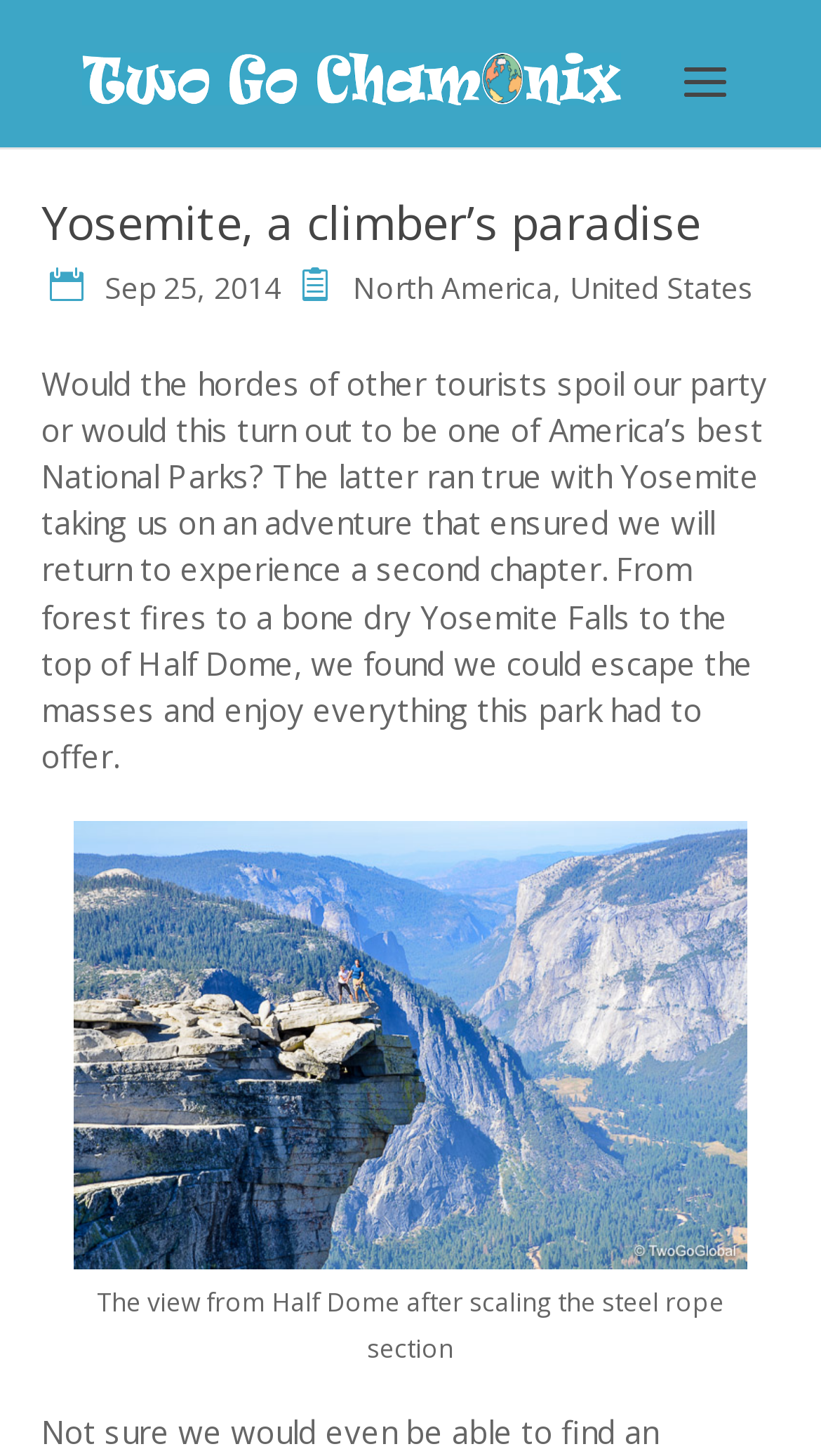Provide a one-word or short-phrase response to the question:
What is the location mentioned in the webpage?

Yosemite